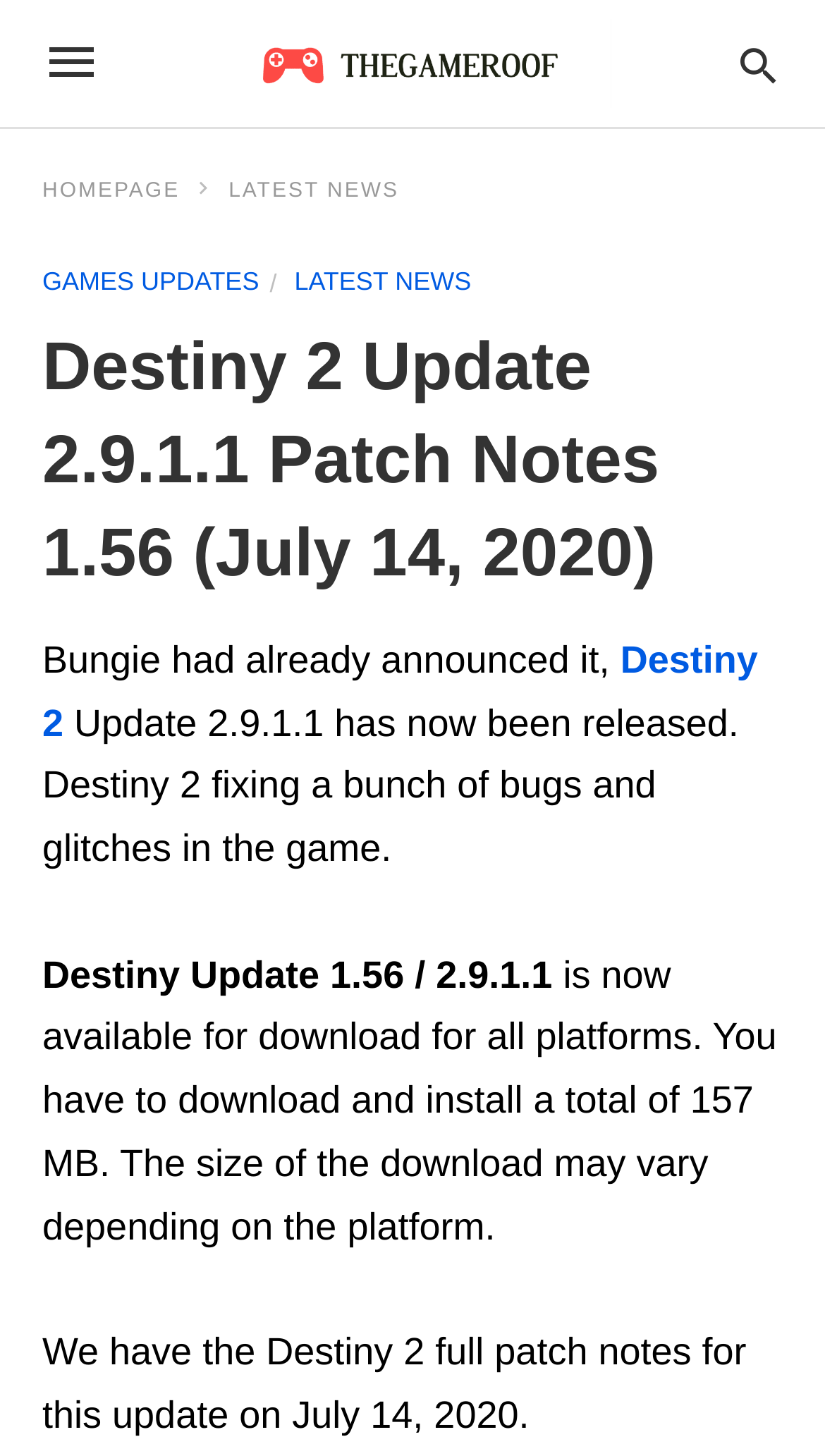Describe the webpage in detail, including text, images, and layout.

The webpage is about the patch notes for Destiny 2 Update 2.9.1.1. At the top left corner, there is a logo of "thegameroof-mobile-logo" which is a clickable link. On the top right corner, there is a search bar with a placeholder text "Type your query". Below the logo, there are three horizontal links: "HOMEPAGE", "LATEST NEWS", and "GAMES UPDATES". 

The main content of the webpage starts with a heading "Destiny 2 Update 2.9.1.1 Patch Notes 1.56 (July 14, 2020)" which spans almost the entire width of the page. Below the heading, there is a paragraph of text that describes the update, mentioning that Bungie had already announced it and that it fixes a bunch of bugs and glitches in the game. The text also includes a clickable link to "Destiny 2". 

Further down, there are three more paragraphs of text. The first one is a title "Destiny Update 1.56 / 2.9.1.1" followed by a description of the update, including the download size and the fact that it is available for all platforms. The second paragraph mentions that the size of the download may vary depending on the platform. The third paragraph states that the full patch notes for this update are available on the webpage.